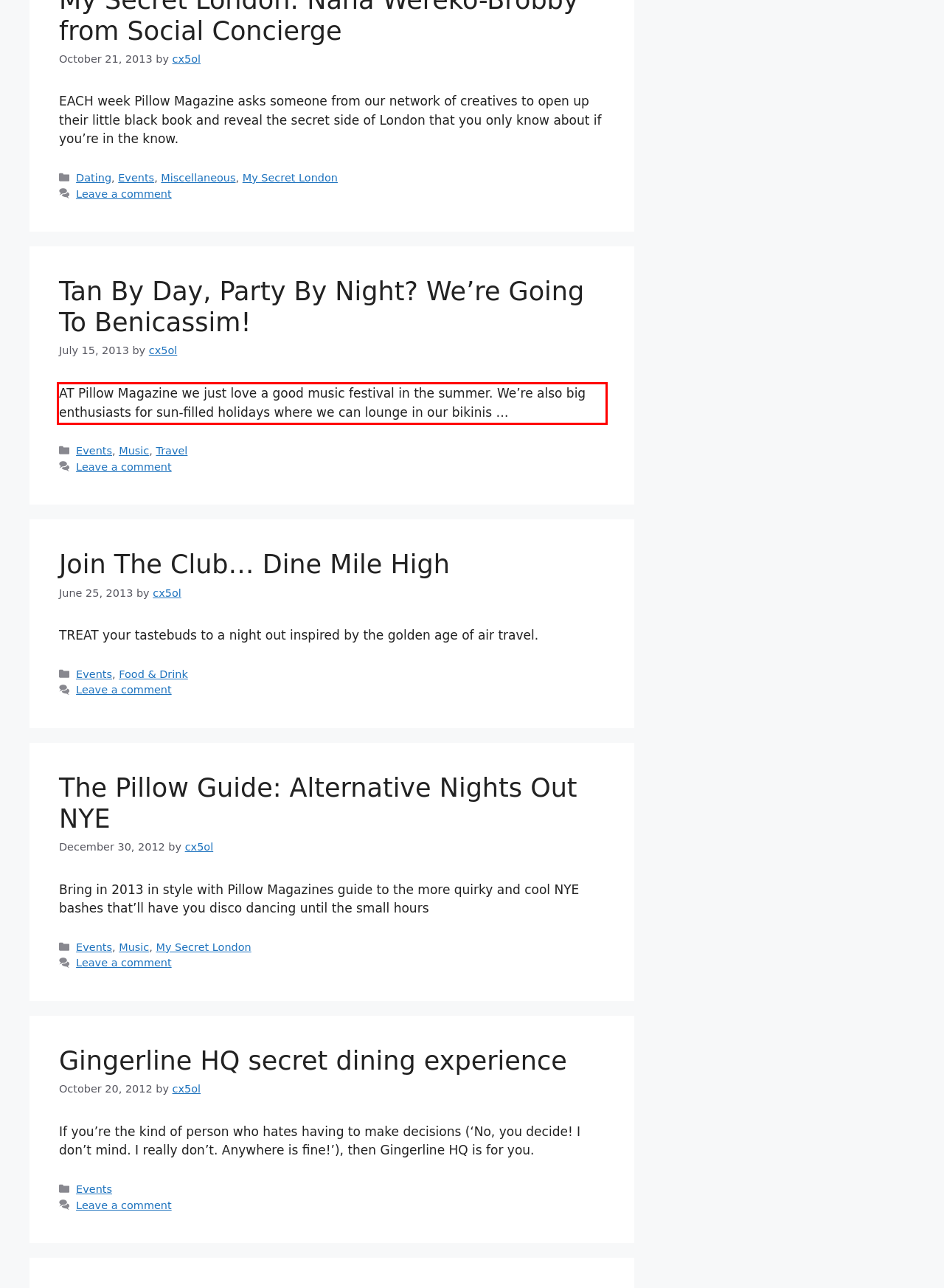Please identify and extract the text from the UI element that is surrounded by a red bounding box in the provided webpage screenshot.

AT Pillow Magazine we just love a good music festival in the summer. We’re also big enthusiasts for sun-filled holidays where we can lounge in our bikinis …